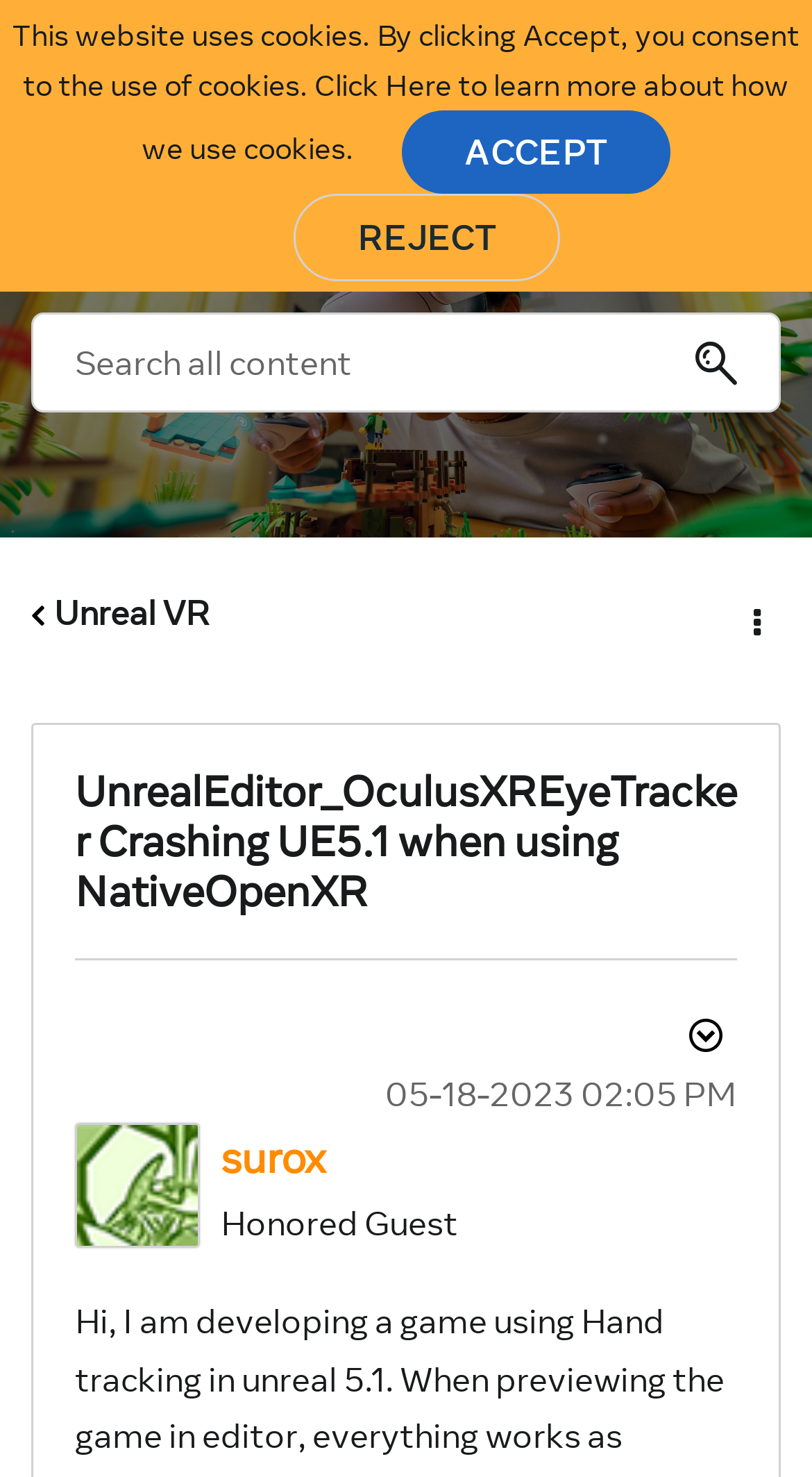Based on the element description, predict the bounding box coordinates (top-left x, top-left y, bottom-right x, bottom-right y) for the UI element in the screenshot: Browse

[0.051, 0.028, 0.154, 0.099]